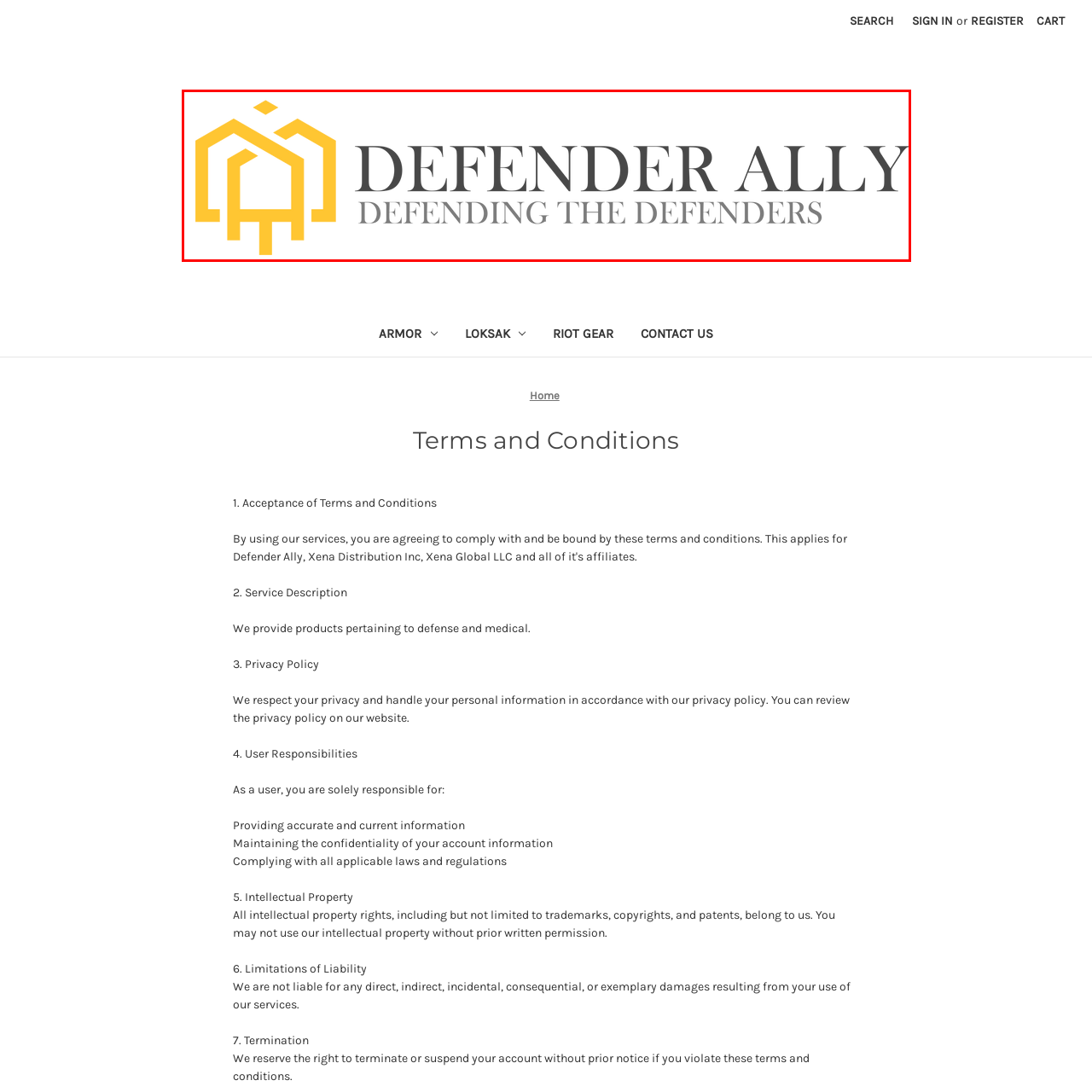Thoroughly describe the content of the image found within the red border.

The image showcases the logo of "Defender Ally," which prominently features a stylized house icon in vibrant yellow, symbolizing safety and protection. Accompanying the icon, the text "DEFENDER ALLY" is displayed in a bold, modern font, emphasizing strength and support for those in defense roles. Beneath the main title, the tagline "DEFENDING THE DEFENDERS" conveys the mission and commitment to safeguarding those who protect others. The overall design presents a professional and reassuring image, reflecting the organization's dedication to providing resources and support in defense-related contexts.